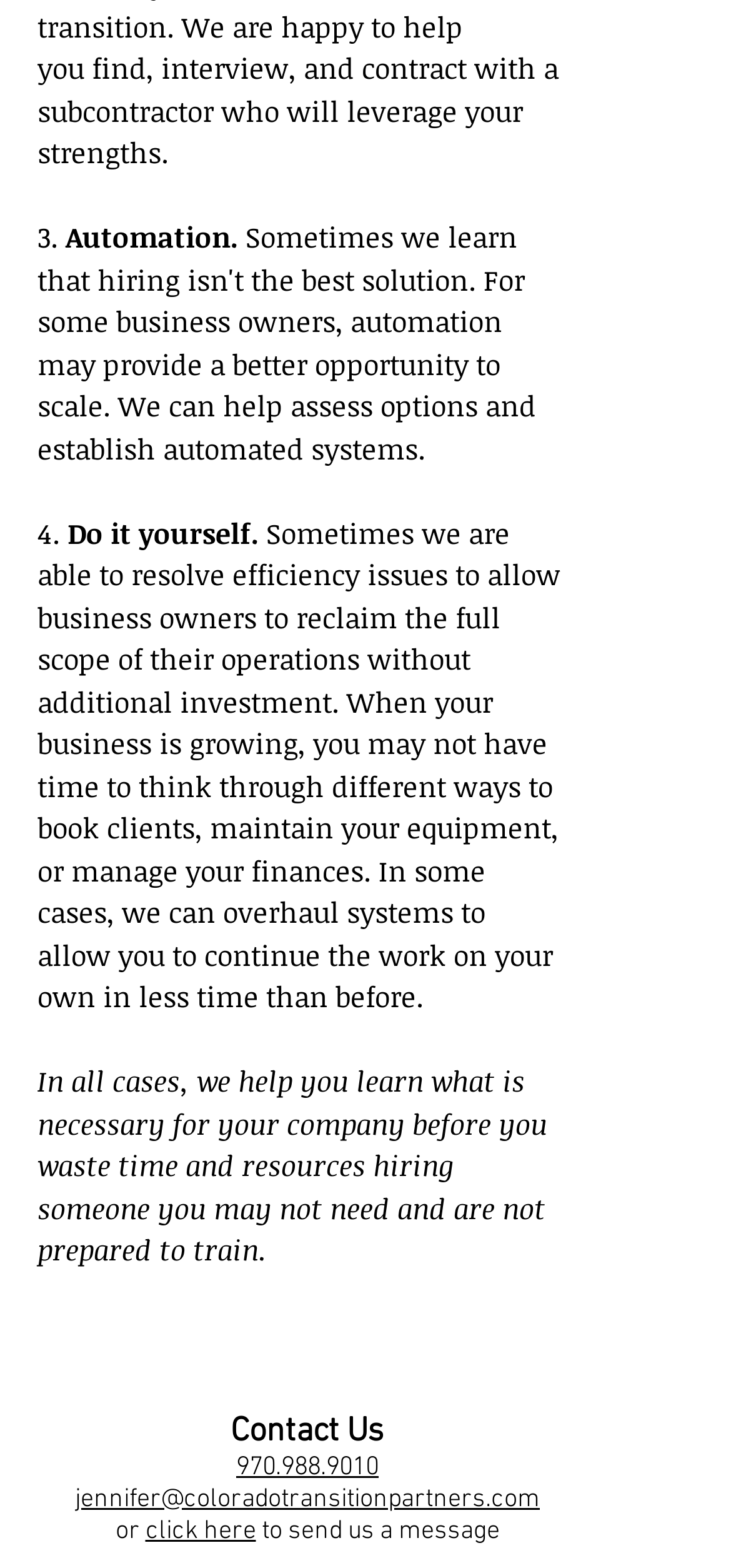Please provide the bounding box coordinates in the format (top-left x, top-left y, bottom-right x, bottom-right y). Remember, all values are floating point numbers between 0 and 1. What is the bounding box coordinate of the region described as: jennifer@coloradotransitionpartners.com

[0.103, 0.946, 0.738, 0.966]